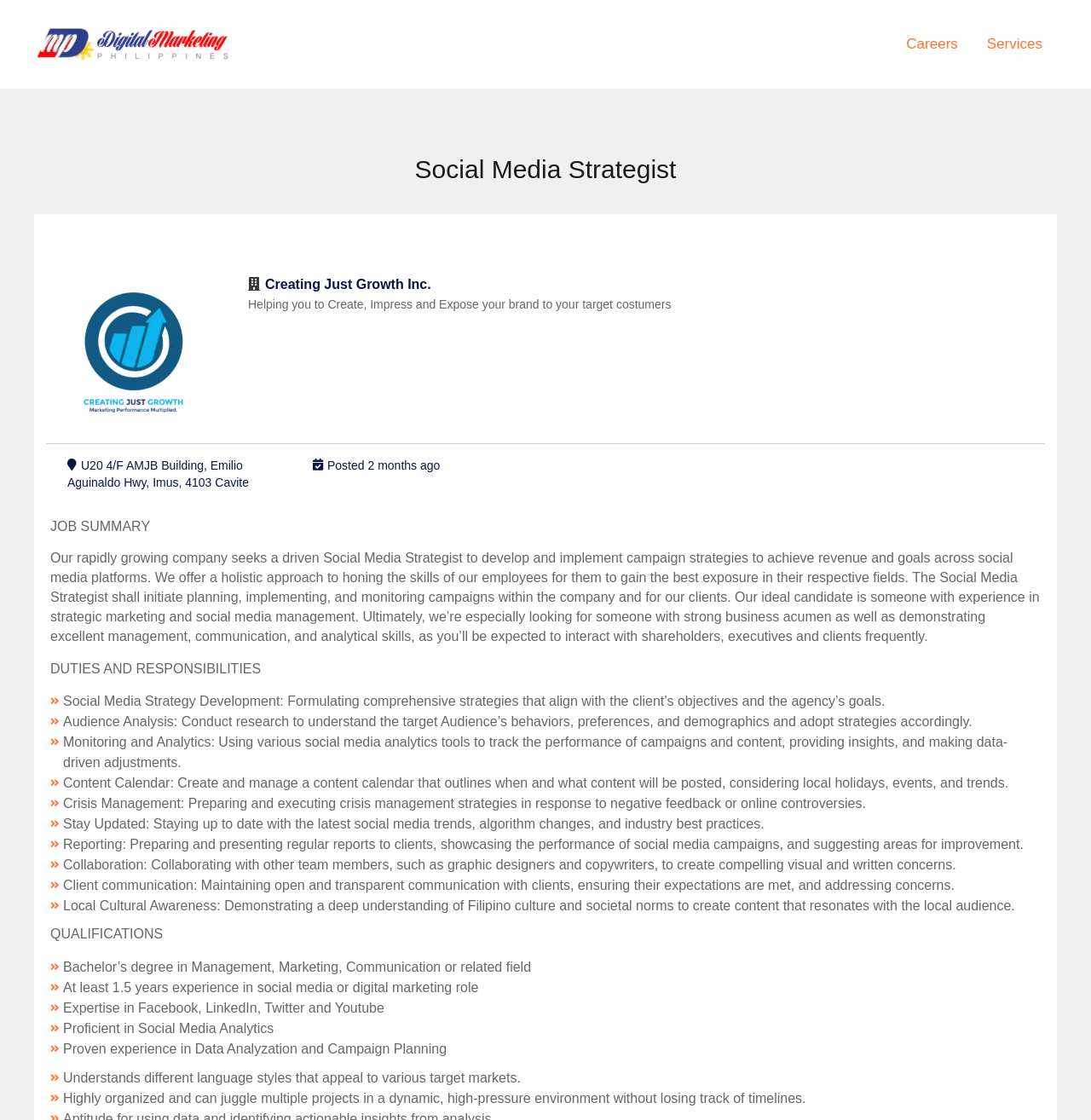Find the bounding box coordinates of the UI element according to this description: "Careers".

[0.817, 0.013, 0.891, 0.066]